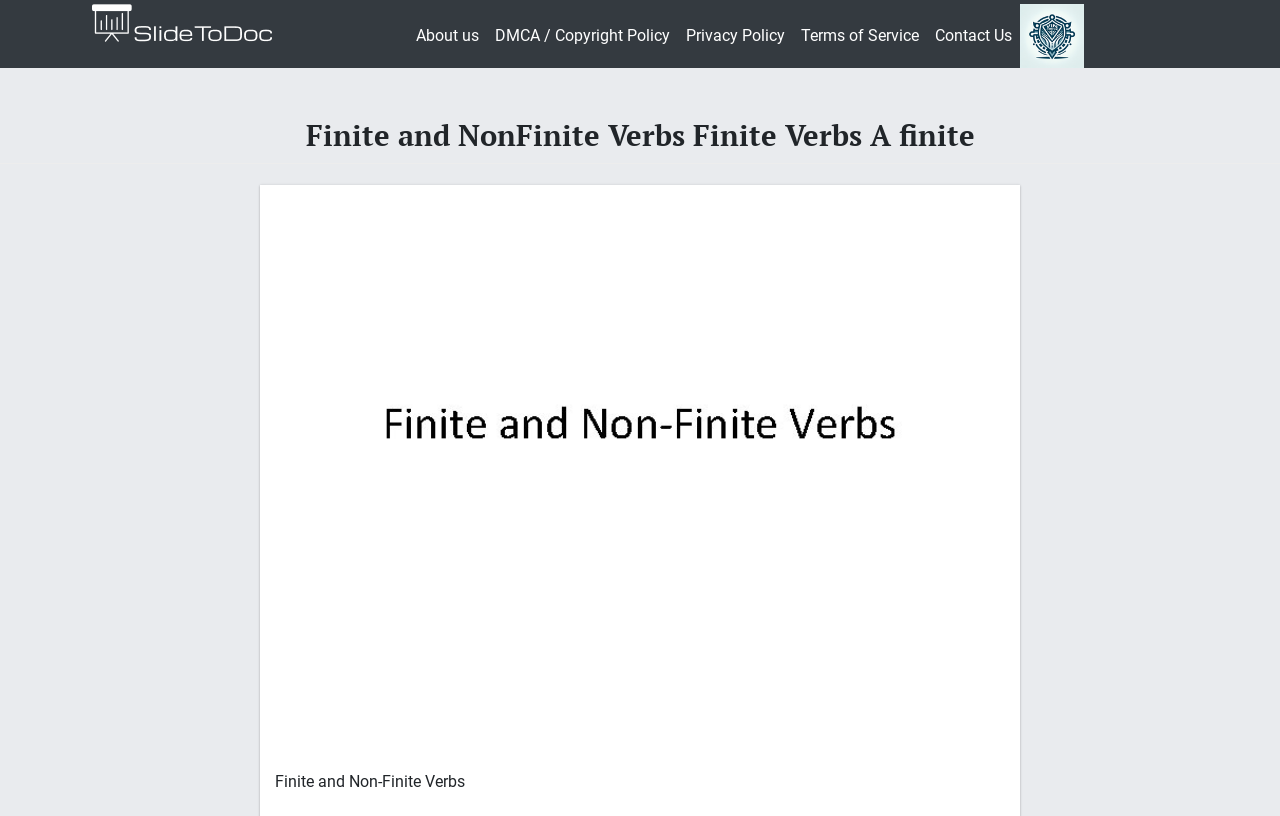Respond with a single word or phrase for the following question: 
What are the options in the footer section?

About us, DMCA, Privacy Policy, Terms of Service, Contact Us